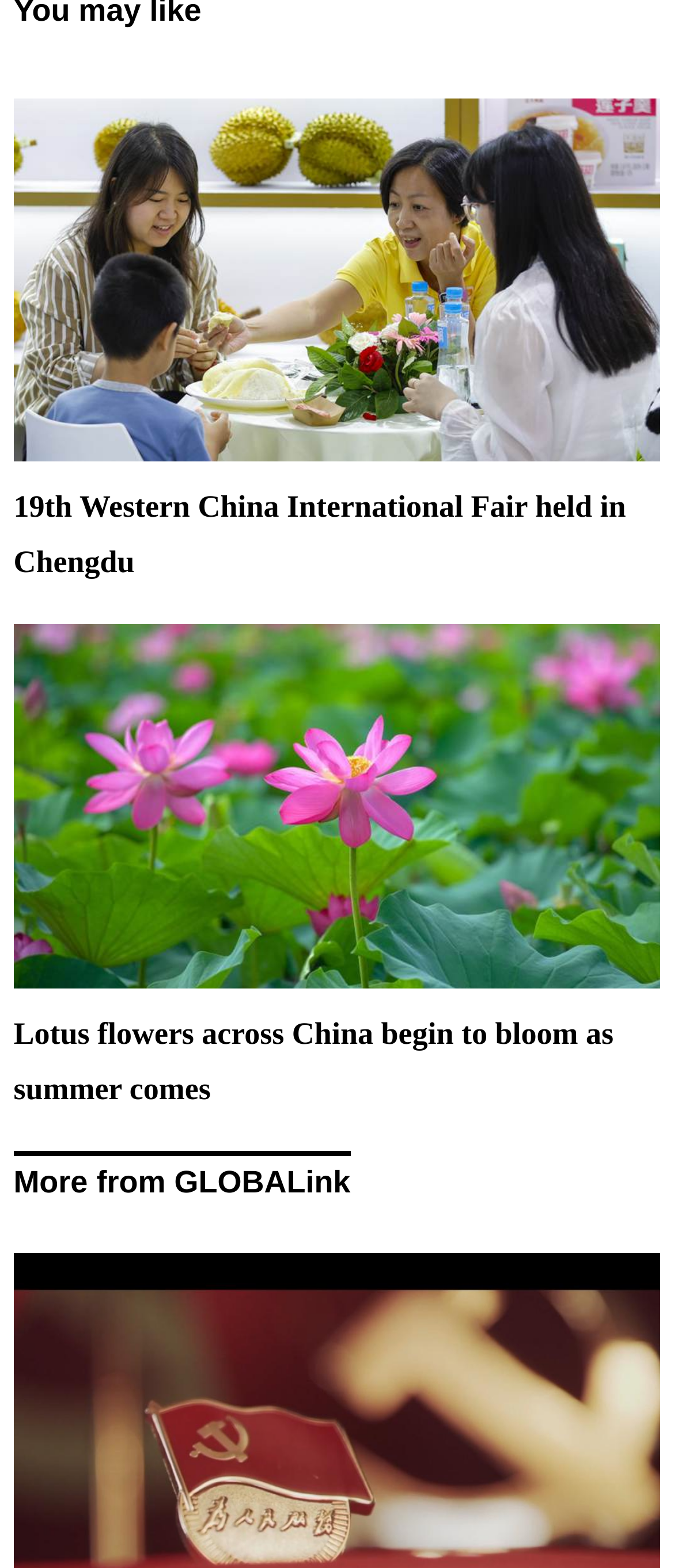Please respond to the question with a concise word or phrase:
How many images are on the webpage?

2